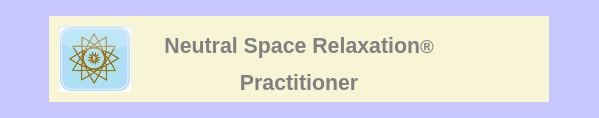What is the focus of the Neutral Space Relaxation method?
Answer the question with as much detail as you can, using the image as a reference.

The caption states that the emblem represents practitioners trained in the Neutral Space Relaxation method, which emphasizes tranquility and a holistic approach to wellness, indicating that the focus of the method is on relaxation and overall well-being.